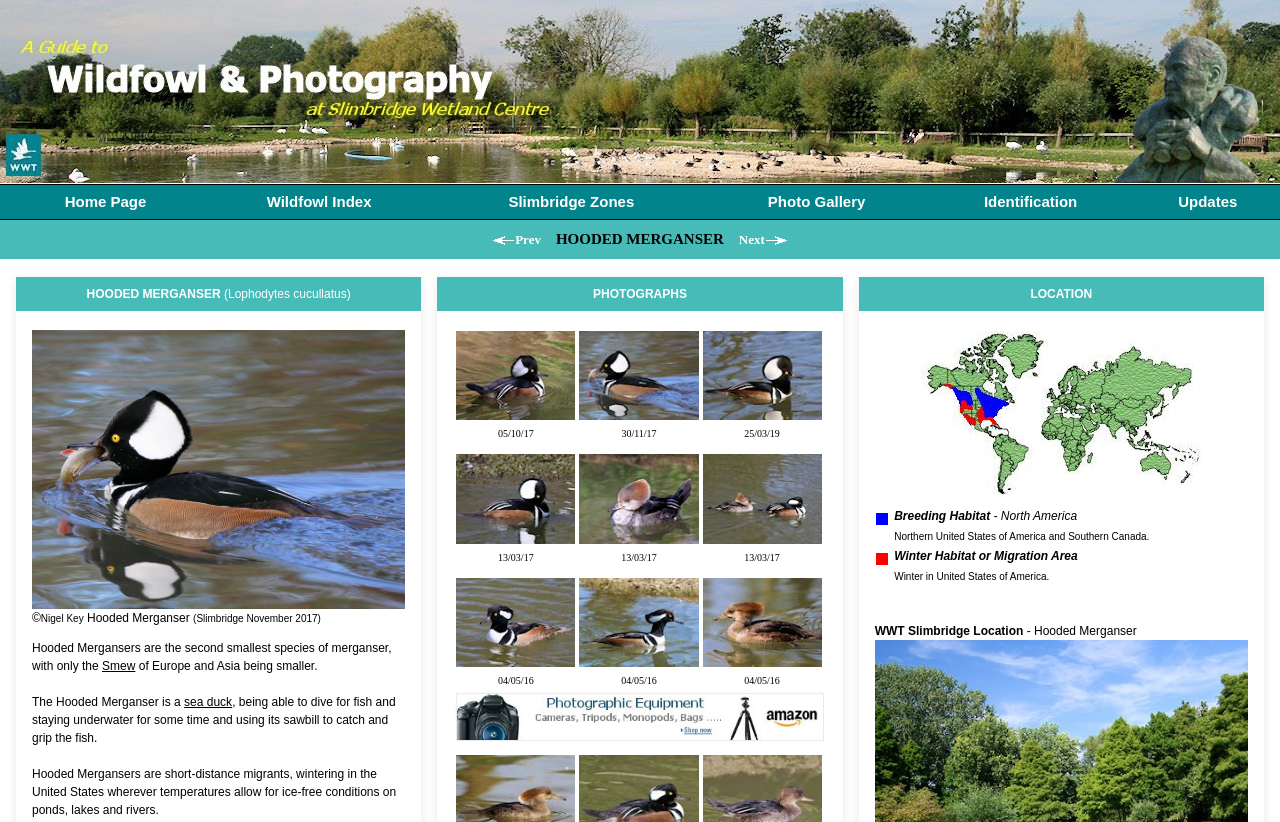What is the name of the bird species?
Analyze the image and provide a thorough answer to the question.

The name of the bird species can be found in the text 'HOODED MERGANSER' which is a static text element located at the top of the webpage.